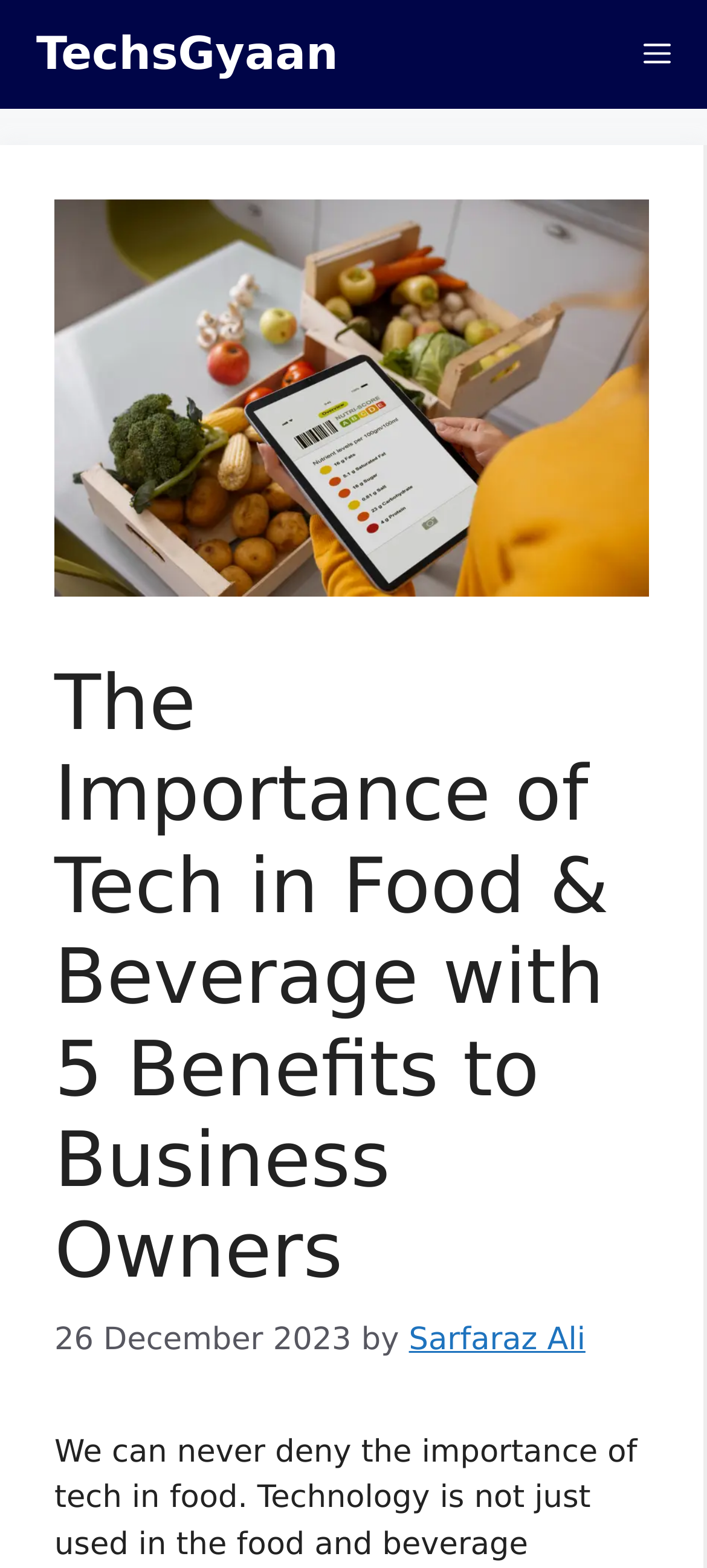Answer succinctly with a single word or phrase:
When was the article published?

26 December 2023